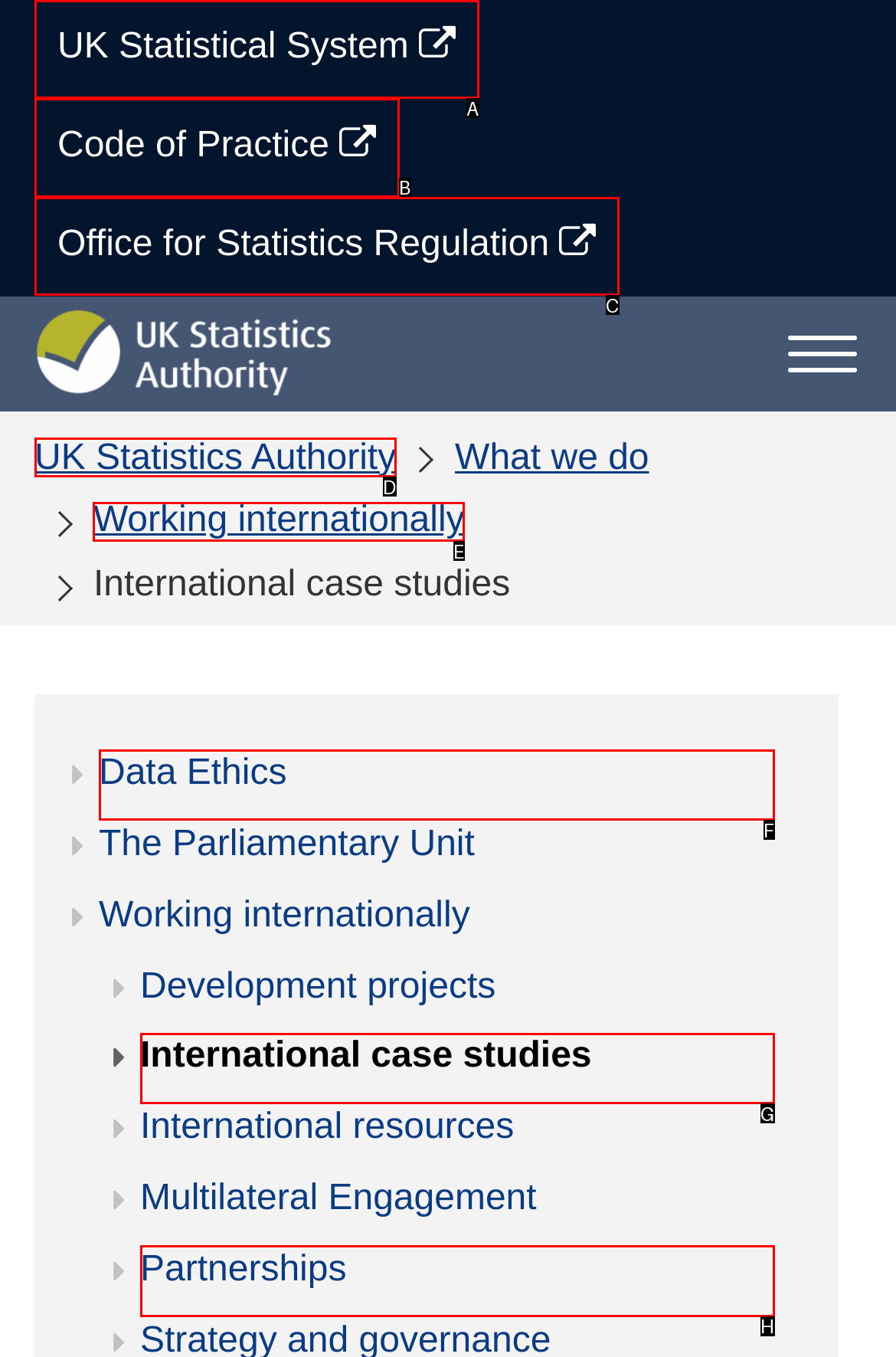Tell me which one HTML element I should click to complete this task: View Working internationally Answer with the option's letter from the given choices directly.

E